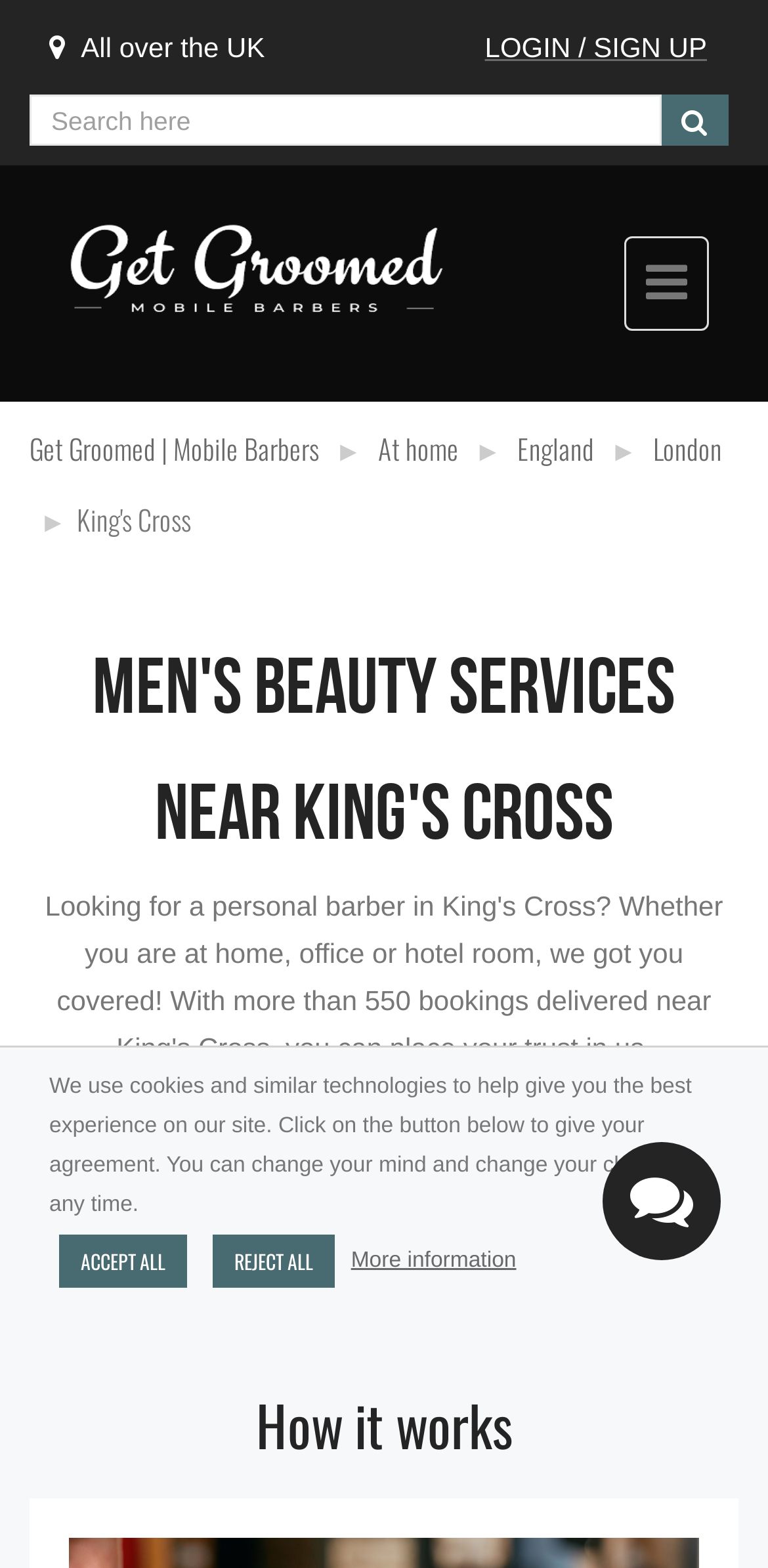Using the information in the image, could you please answer the following question in detail:
How do I book a barber?

To book a barber, I can click on the 'BOOK A BARBER' link which is located below the heading 'Men's beauty services near King's Cross'.